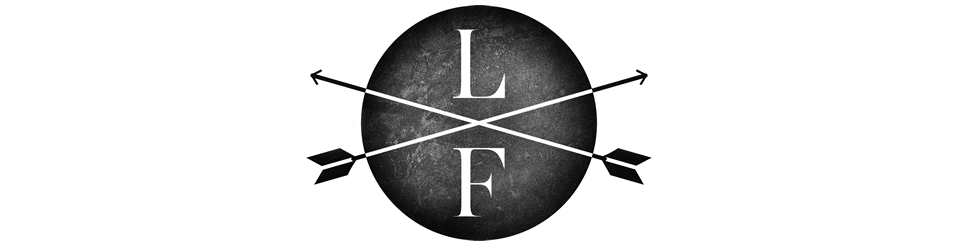What font style is used for the lettering?
Please provide a comprehensive answer based on the details in the screenshot.

The caption describes the font used for the lettering as 'sophisticated', which suggests a refined and elegant style that contributes to the logo's modern and contemporary vibe.